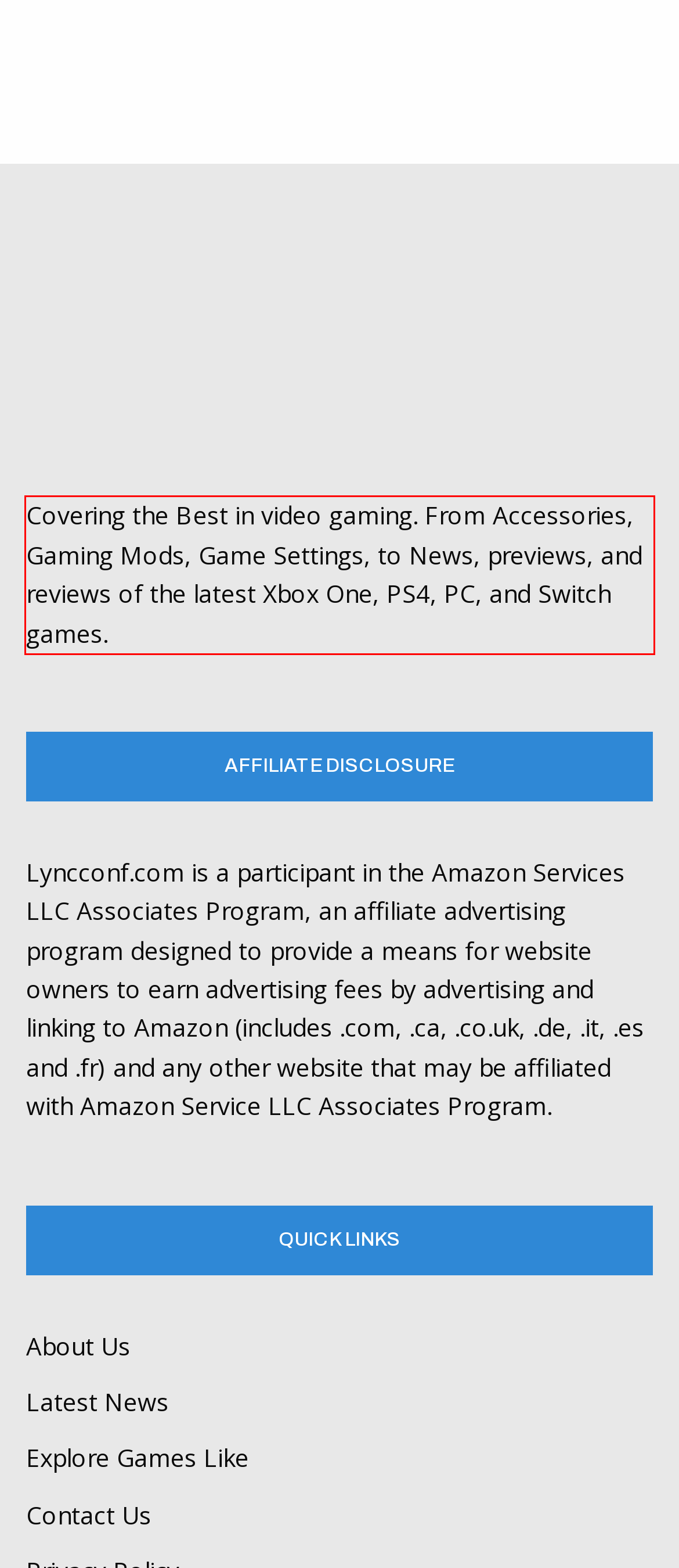Please examine the webpage screenshot containing a red bounding box and use OCR to recognize and output the text inside the red bounding box.

Covering the Best in video gaming. From Accessories, Gaming Mods, Game Settings, to News, previews, and reviews of the latest Xbox One, PS4, PC, and Switch games.